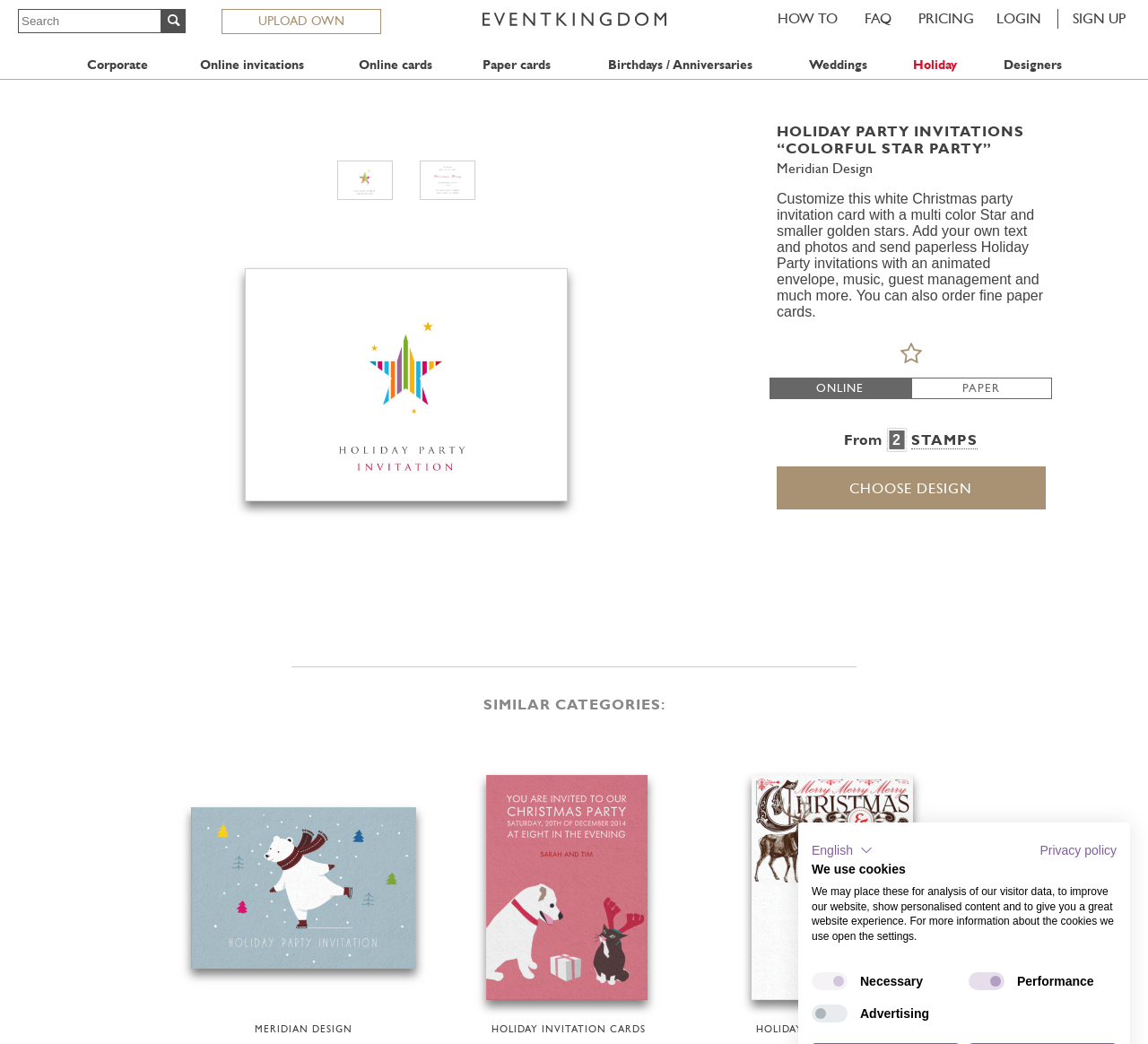Please indicate the bounding box coordinates of the element's region to be clicked to achieve the instruction: "Login to your account". Provide the coordinates as four float numbers between 0 and 1, i.e., [left, top, right, bottom].

[0.86, 0.009, 0.915, 0.036]